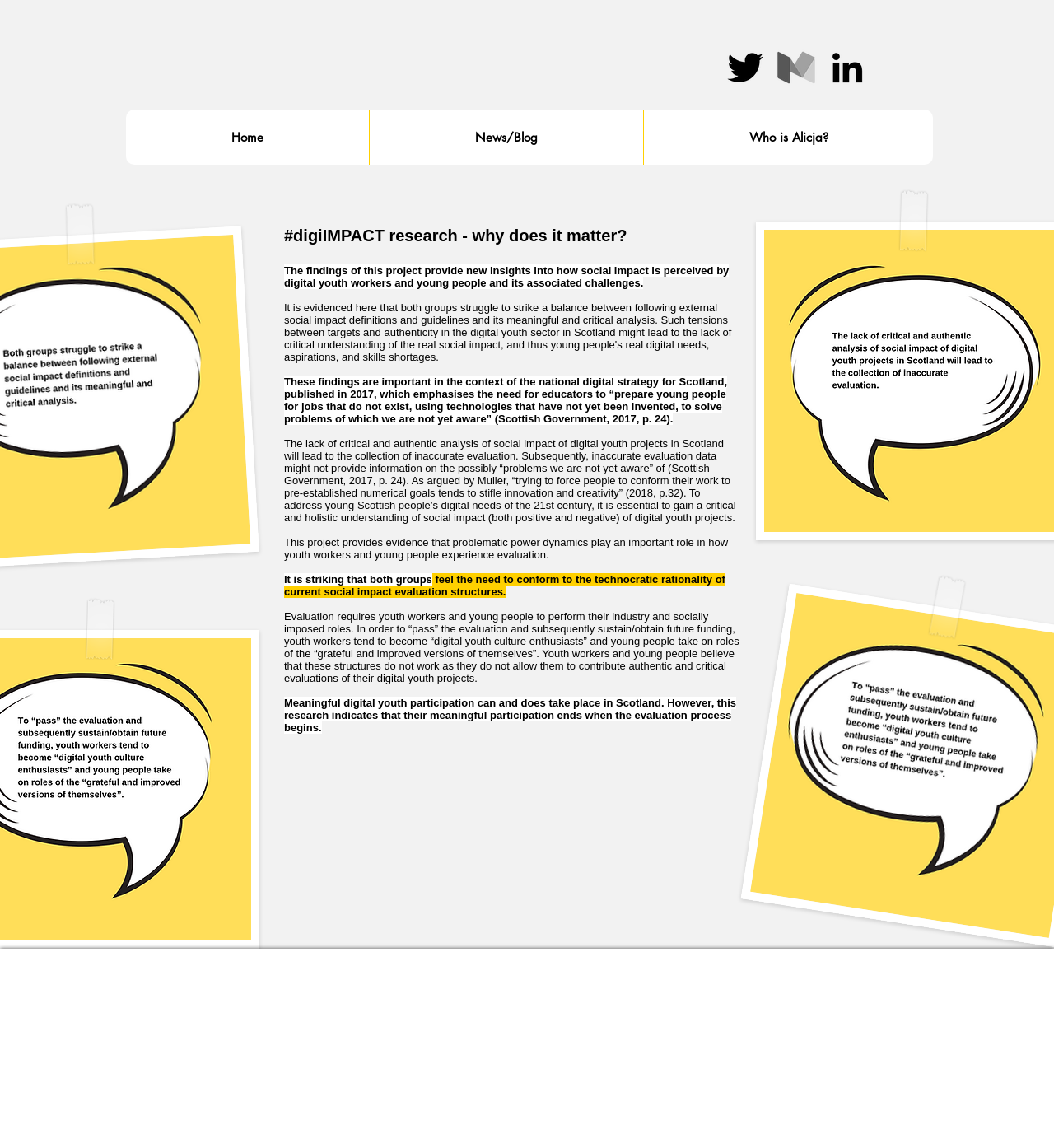Based on the element description: "News/Blog", identify the UI element and provide its bounding box coordinates. Use four float numbers between 0 and 1, [left, top, right, bottom].

[0.35, 0.095, 0.61, 0.143]